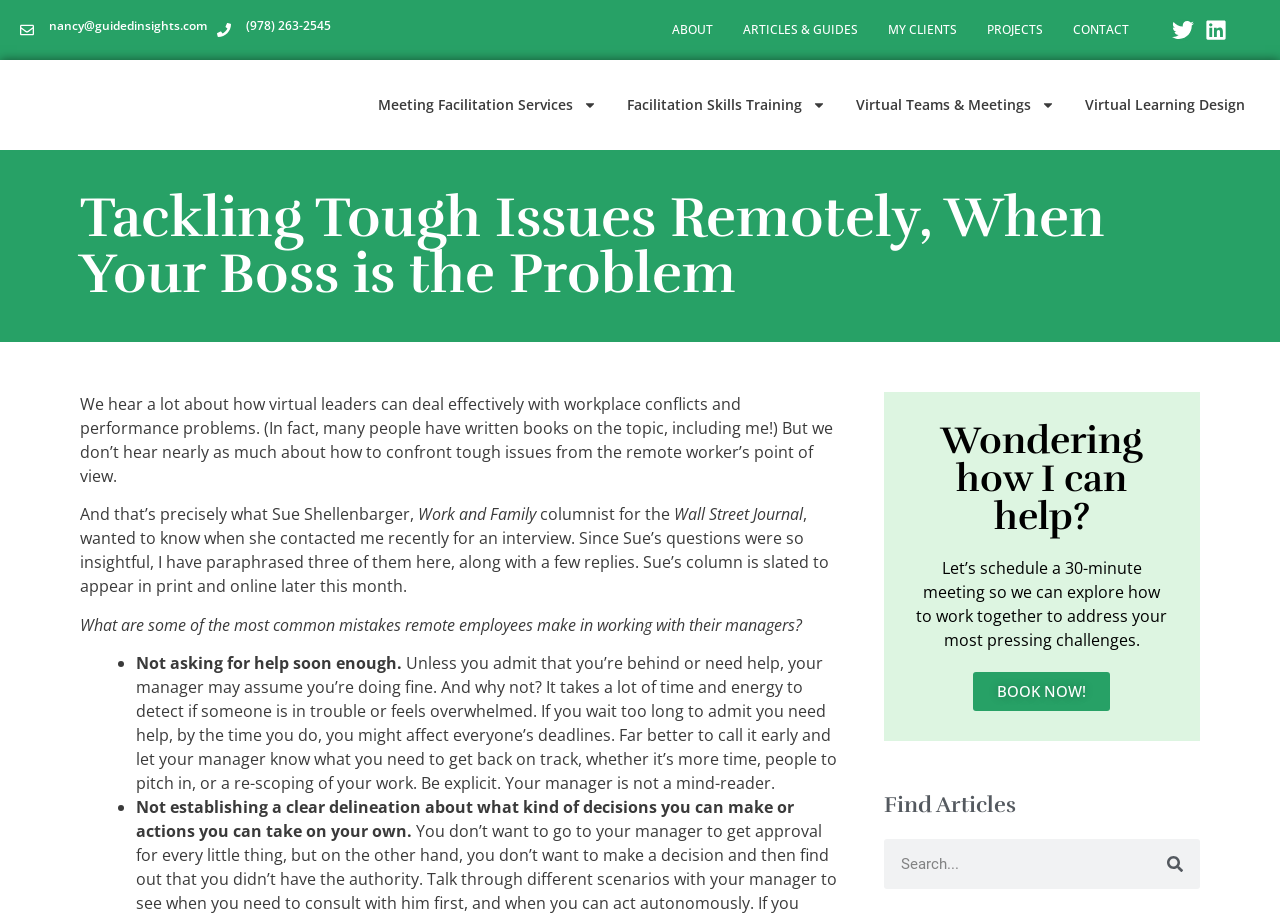Identify the bounding box for the UI element described as: "(978) 263-2545". Ensure the coordinates are four float numbers between 0 and 1, formatted as [left, top, right, bottom].

[0.192, 0.018, 0.258, 0.037]